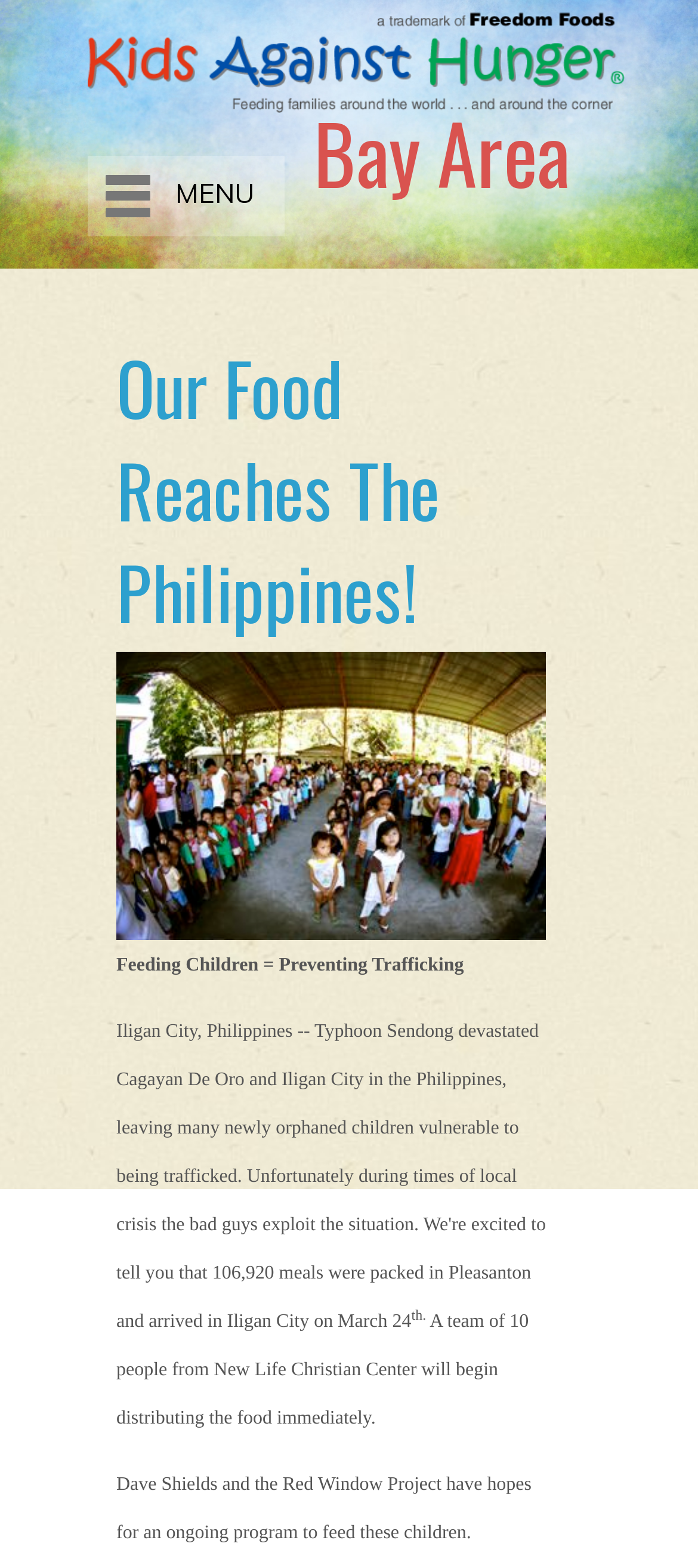What is the purpose of the food distribution?
Refer to the image and provide a one-word or short phrase answer.

Preventing Trafficking